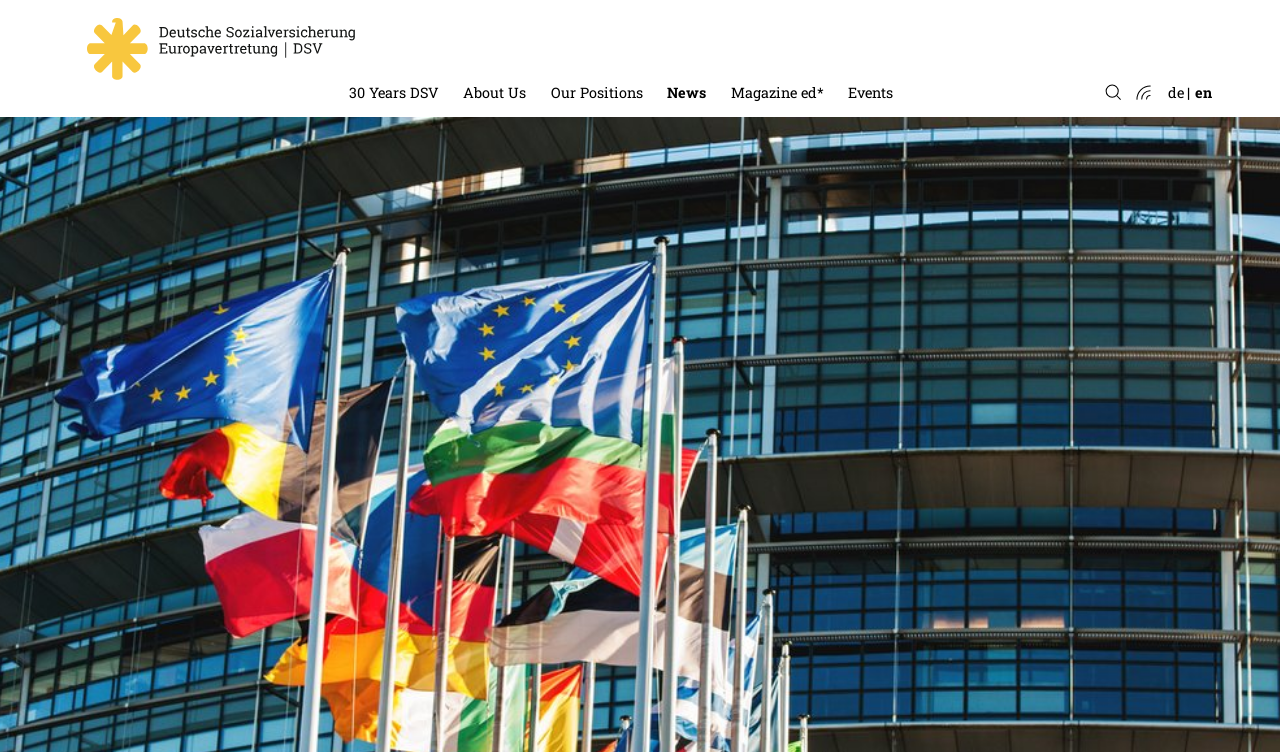Provide a thorough summary of the webpage.

The webpage is about the future of the EU following the European elections. At the top left corner, there is a link and an image of "Deutsche Sozialversicherung Europavertretung". Below this, there is a main navigation menu that spans almost the entire width of the page. This menu is divided into several sections, including "30 Years DSV", "About Us", "Our Positions", "News", "Magazine ed*", and "Events". 

Each of these sections has sub-menu items. For example, under "30 Years DSV", there are options for "History of social security" and "Anniversary event of DSV". Similarly, under "News", there are options for "2020" and "Subscribe to our newsletter". 

On the top right corner, there are three separate navigation menus for "Feed", "Search", and "Language". The "Language" menu allows users to switch between German and English.